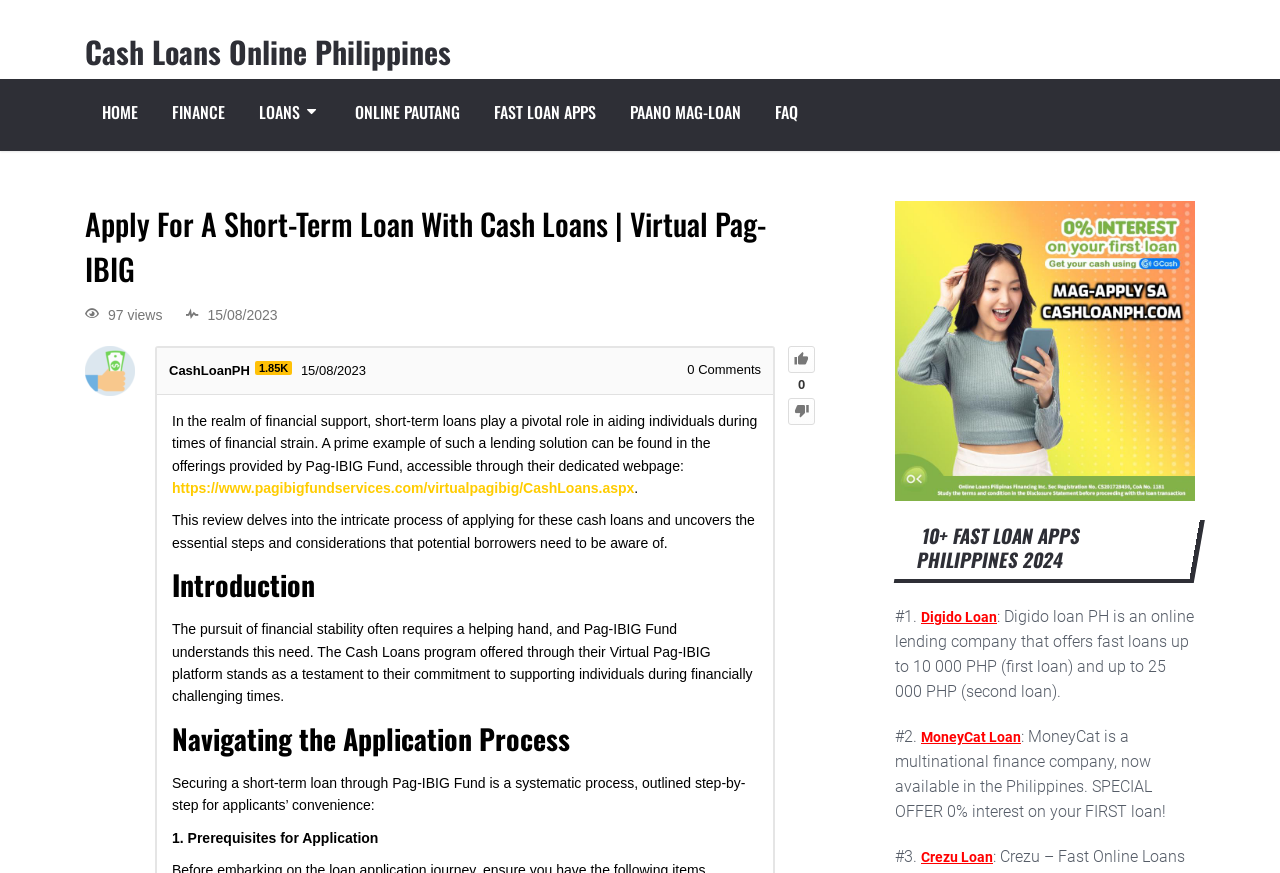Create an elaborate caption for the webpage.

The webpage is about Cash Loans Online Philippines, specifically discussing short-term loans and their importance in times of financial strain. At the top, there is a heading "Cash Loans Online Philippines" followed by a navigation menu with links to "HOME", "FINANCE", "LOANS", "ONLINE PAUTANG", "FAST LOAN APPS", "PAANO MAG-LOAN", and "FAQ".

Below the navigation menu, there is a header section with a heading "Apply For A Short-Term Loan With Cash Loans | Virtual Pag-IBIG" and some metadata, including the number of views and the date "15/08/2023". On the right side of the header section, there are social media links and an avatar photo.

The main content of the webpage is divided into sections. The first section has a heading "Introduction" and discusses the importance of short-term loans in achieving financial stability. The second section has a heading "Navigating the Application Process" and outlines the step-by-step process of applying for a short-term loan through Pag-IBIG Fund.

Further down the page, there is a list of "10+ FAST LOAN APPS PHILIPPINES 2024" with links to various loan apps, including Digido Loan, MoneyCat Loan, and Crezu Loan. Each loan app is described briefly, highlighting their features and benefits.

Throughout the webpage, there are several links to external websites, including the Pag-IBIG Fund website, and social media links. The overall layout is organized, with clear headings and concise text, making it easy to navigate and understand the content.